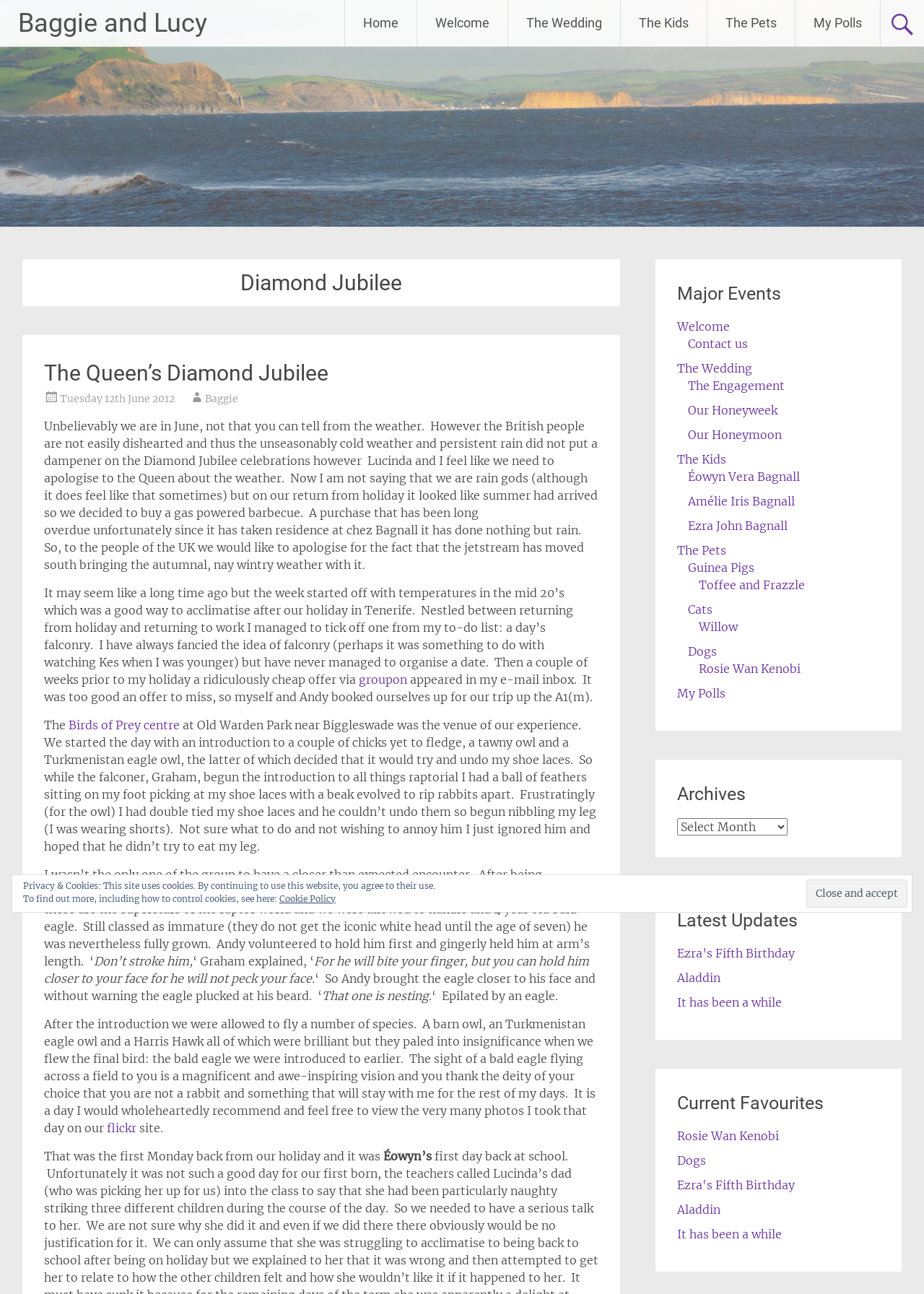What is the name of the bird that Baggie interacted with during his falconry experience?
Based on the image, answer the question with a single word or brief phrase.

Bald eagle